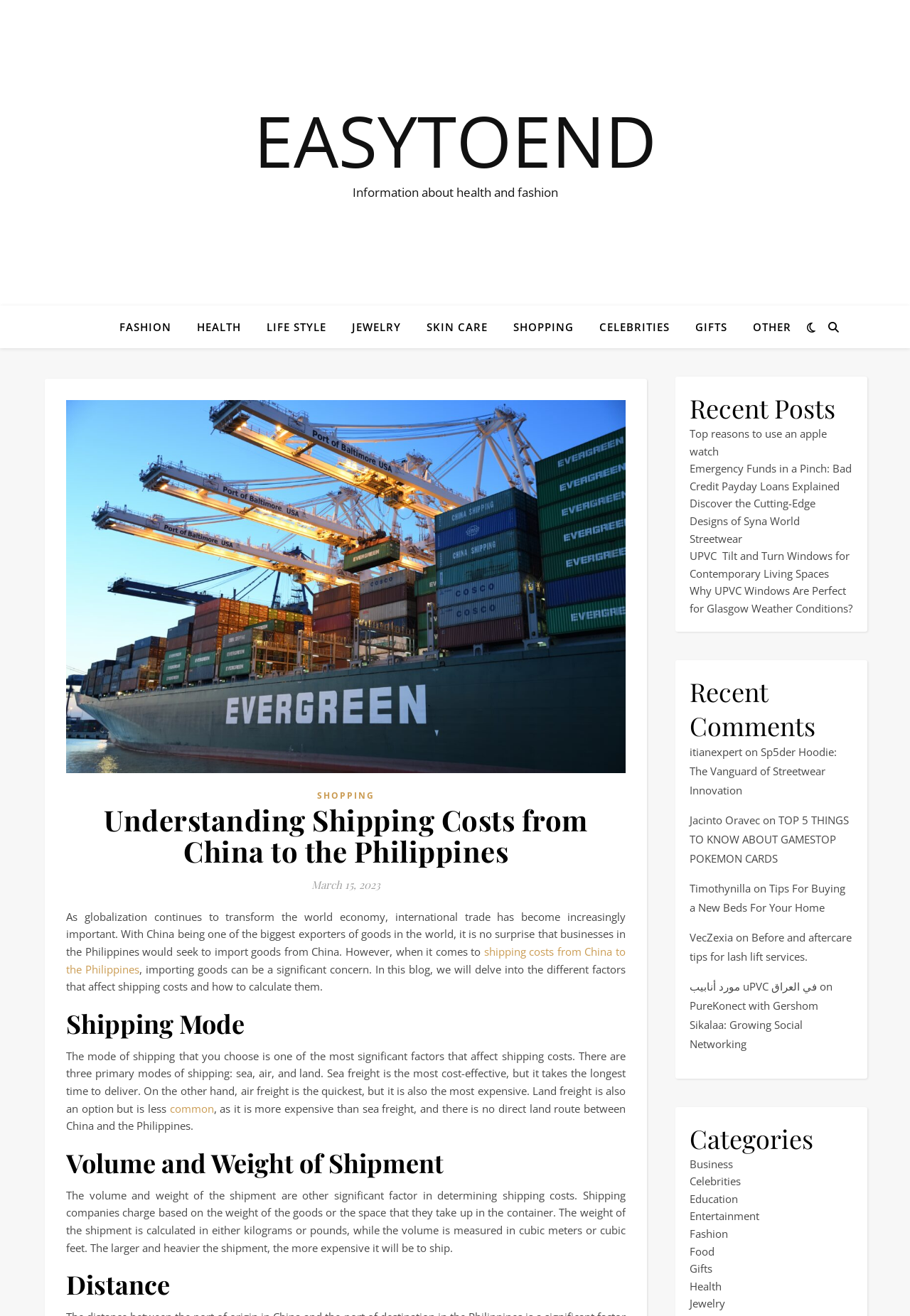How many recent posts are listed on the webpage? Look at the image and give a one-word or short phrase answer.

Five